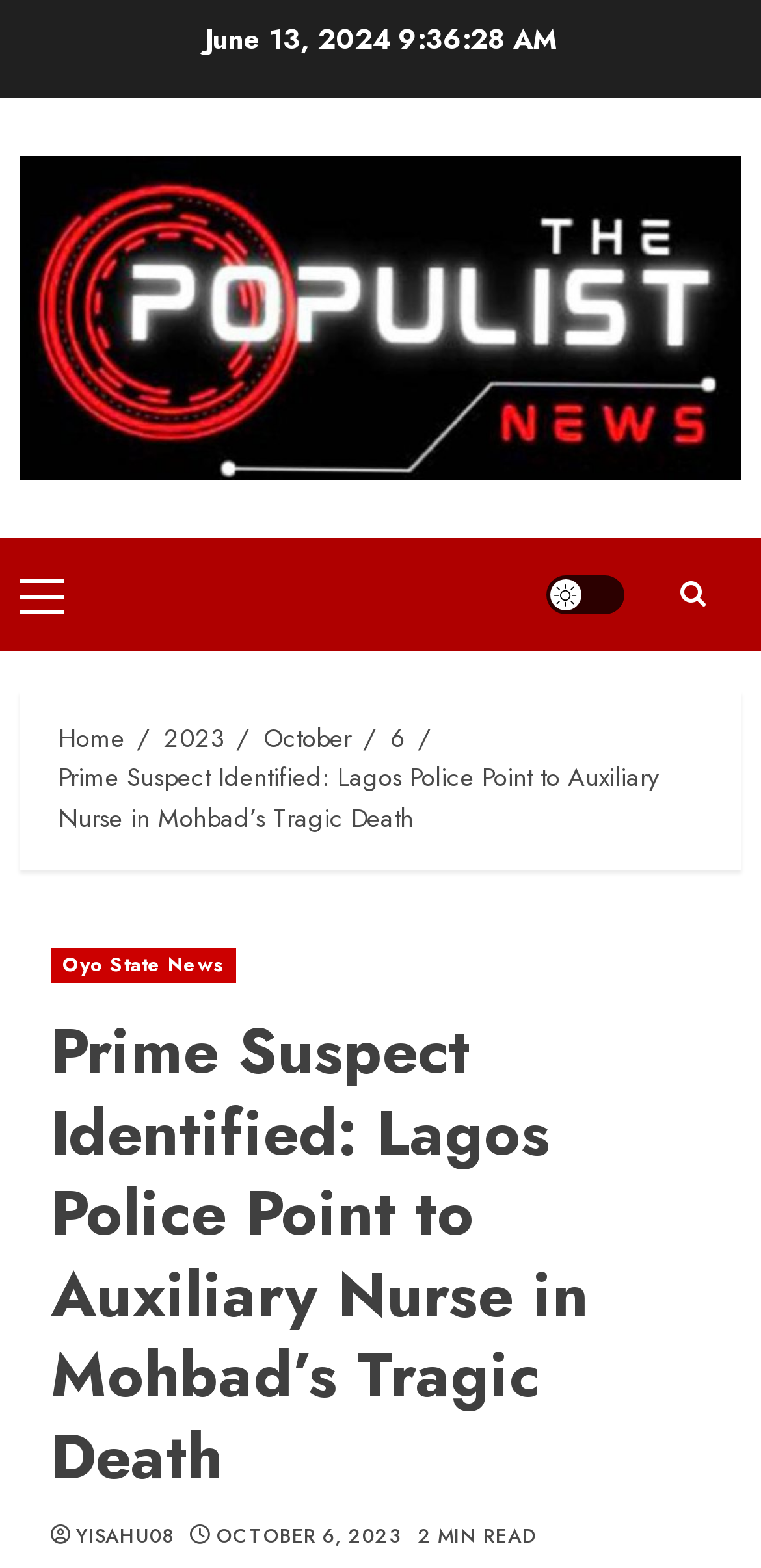Pinpoint the bounding box coordinates of the clickable element needed to complete the instruction: "Check the author profile of YISAHU08". The coordinates should be provided as four float numbers between 0 and 1: [left, top, right, bottom].

[0.1, 0.971, 0.229, 0.988]